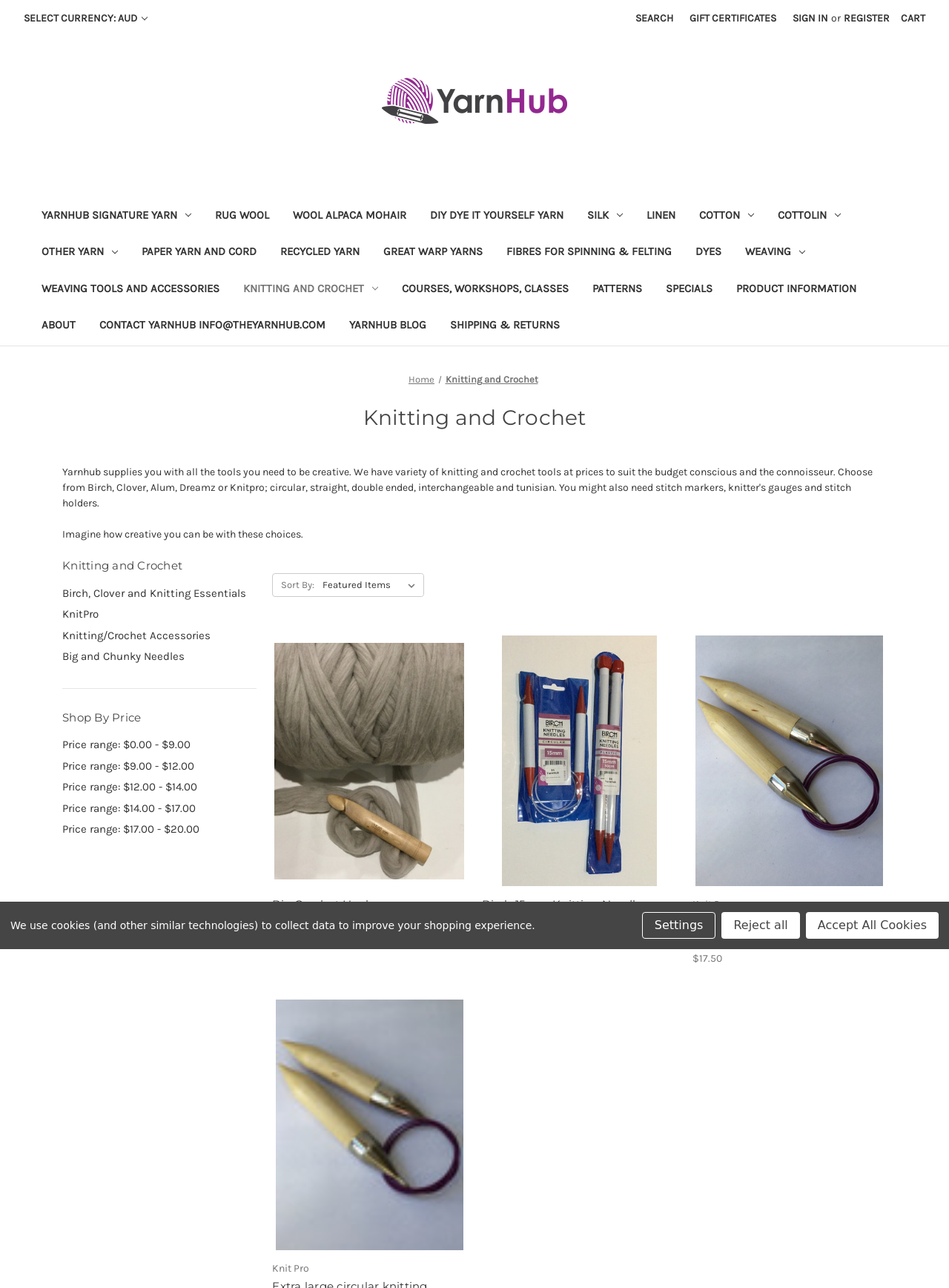Construct a thorough caption encompassing all aspects of the webpage.

The webpage is about Rainbow Wools, a store that offers quality tools for knitting and crochet. At the top, there is a navigation bar with links to select currency, search, gift certificates, sign in, and register. Next to it, there is a cart icon with 0 items. Below the navigation bar, there is a logo of The Yarn Hub with a link to the homepage.

The main content of the webpage is divided into two sections. On the left side, there is a menu with links to various categories of yarns, including YarnHub Signature Yarn, Rug Wool, Wool Alpaca Mohair, and others. There are 13 categories in total.

On the right side, there is a section with a heading "Knitting and Crochet" and a subheading "Imagine how creative you can be with these choices." Below it, there are links to various brands and products, including Birch, Clover and Knitting Essentials, KnitPro, and Knitting/Crochet Accessories. There is also a section "Shop By Price" with links to products in different price ranges.

At the bottom of the page, there is a breadcrumb navigation with links to Home and Knitting and Crochet. There are also links to About, Contact YarnHub, YarnHub Blog, and Shipping & Returns.